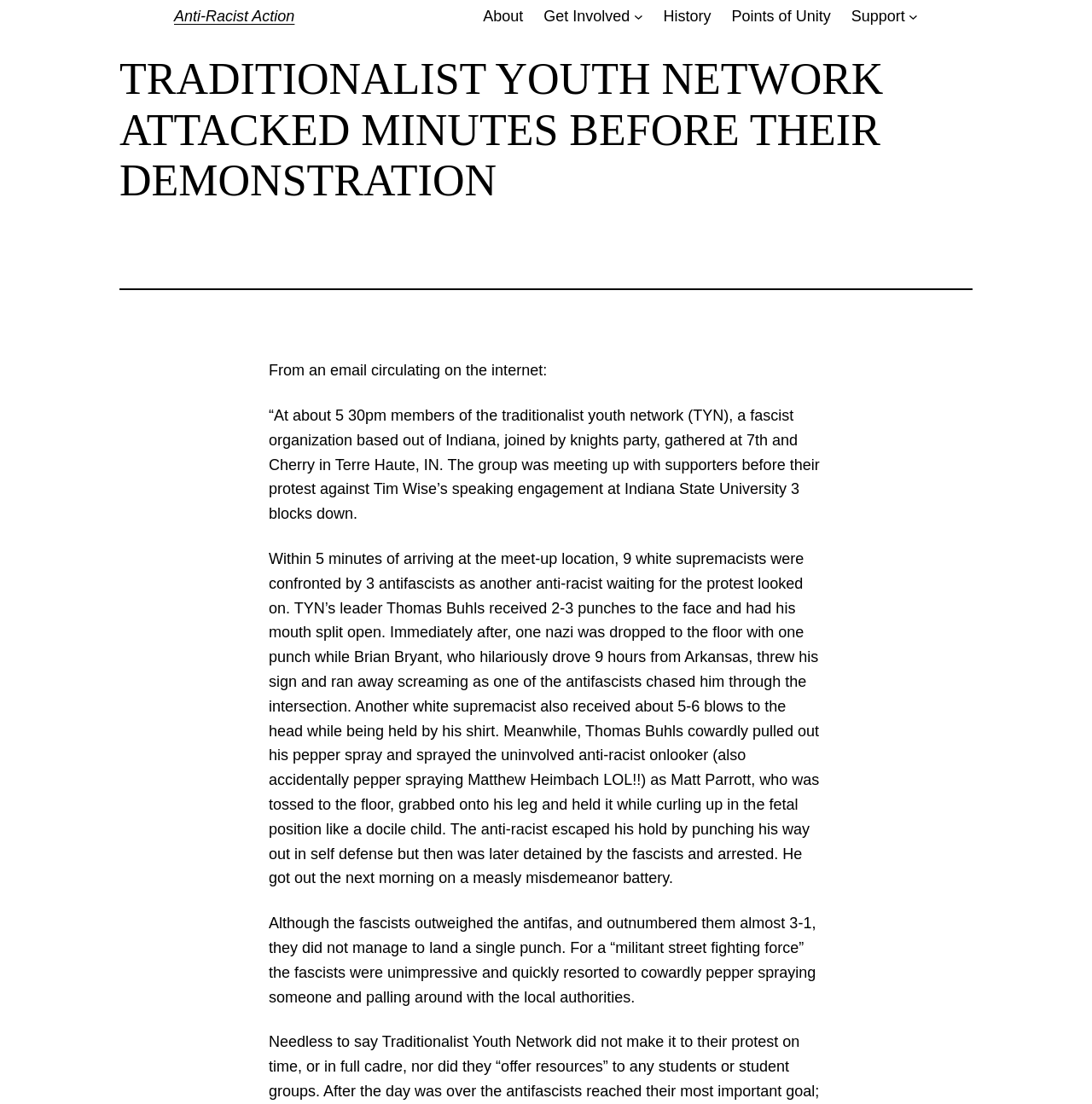What is the name of the fascist organization?
Please craft a detailed and exhaustive response to the question.

I found this answer by reading the text in the StaticText element with ID 178, which mentions 'the traditionalist youth network (TYN), a fascist organization based out of Indiana'.